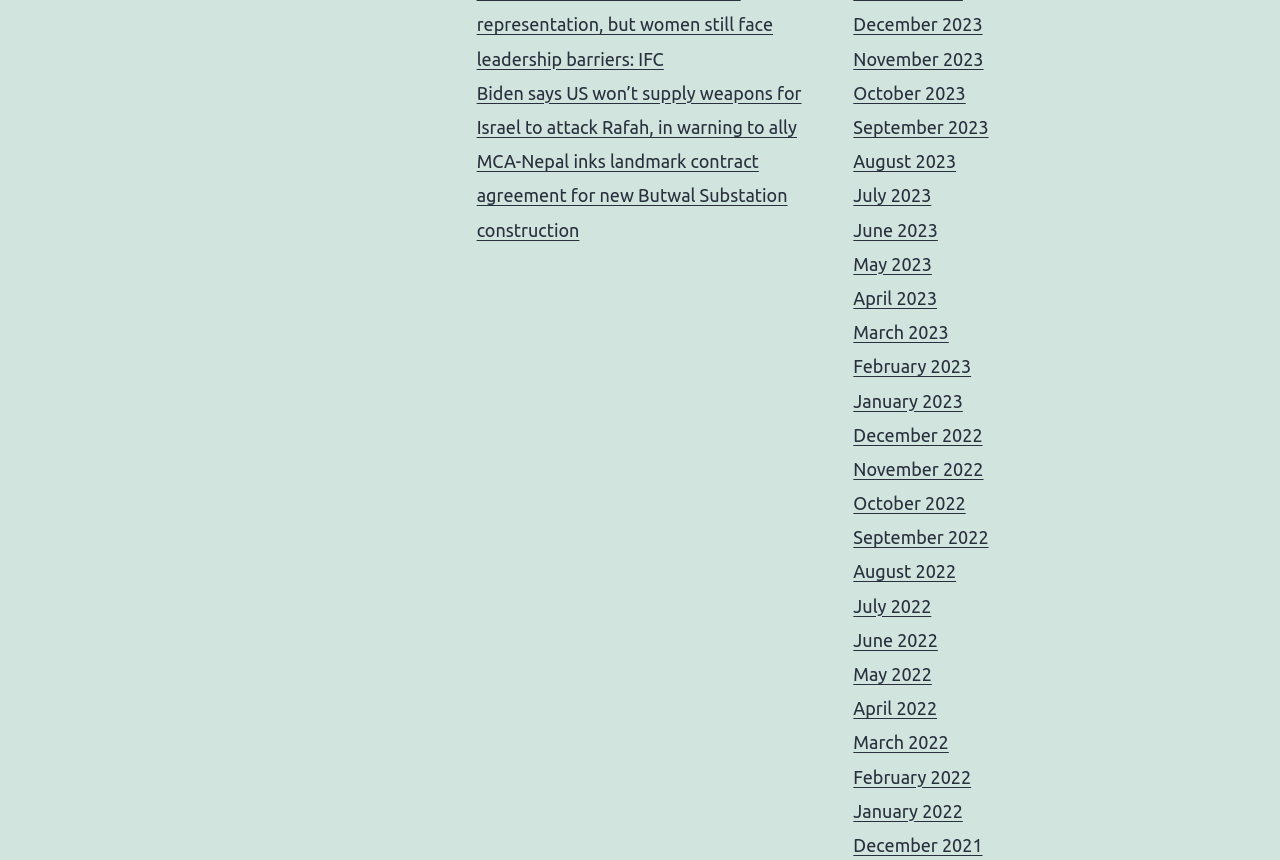Are the months listed in alphabetical order?
Look at the screenshot and provide an in-depth answer.

I examined the list of months on the right side of the webpage and found that they are not in alphabetical order. Instead, they are listed in reverse chronological order, with the most recent month at the top.